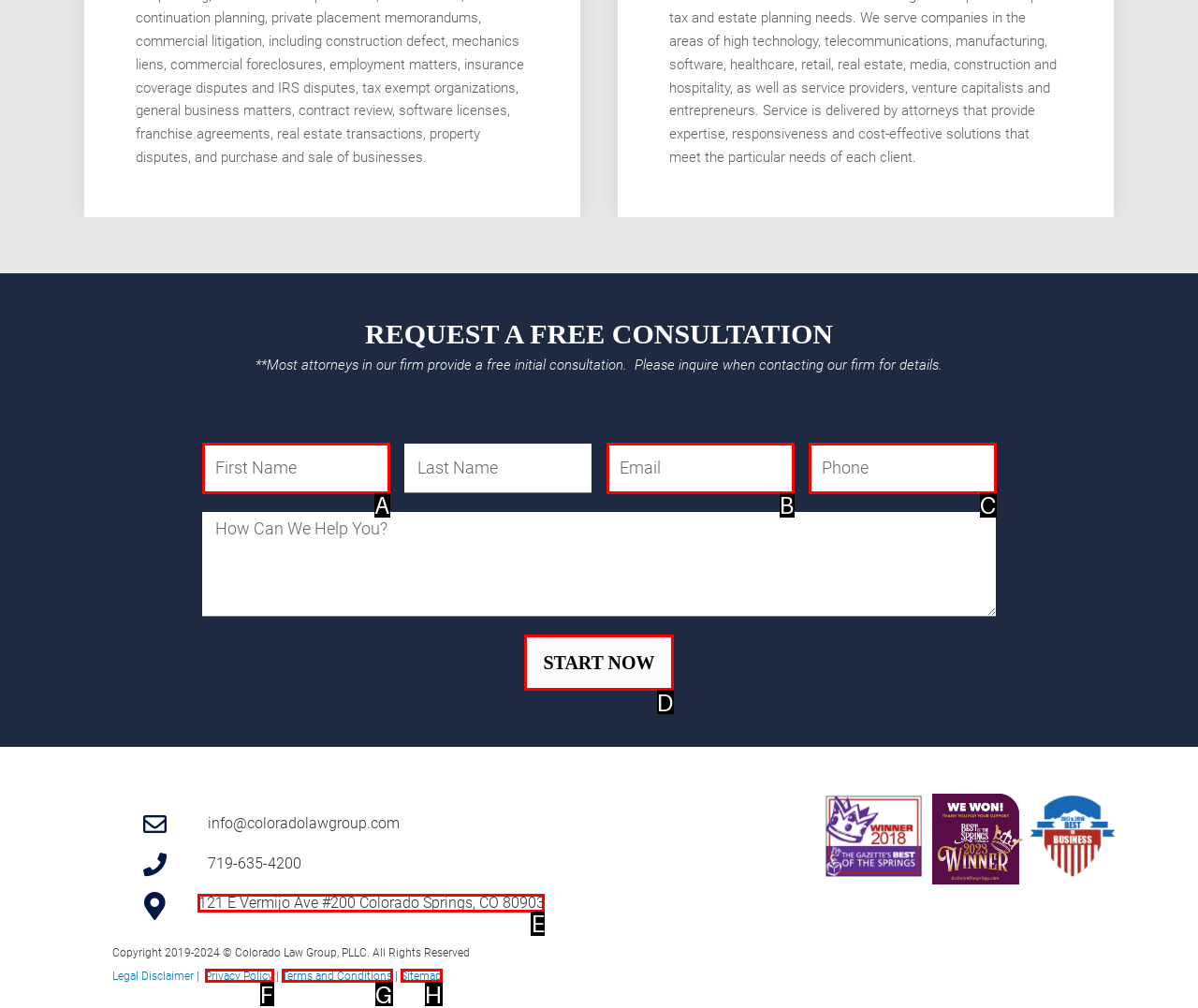Tell me which one HTML element I should click to complete the following task: Click START NOW
Answer with the option's letter from the given choices directly.

D